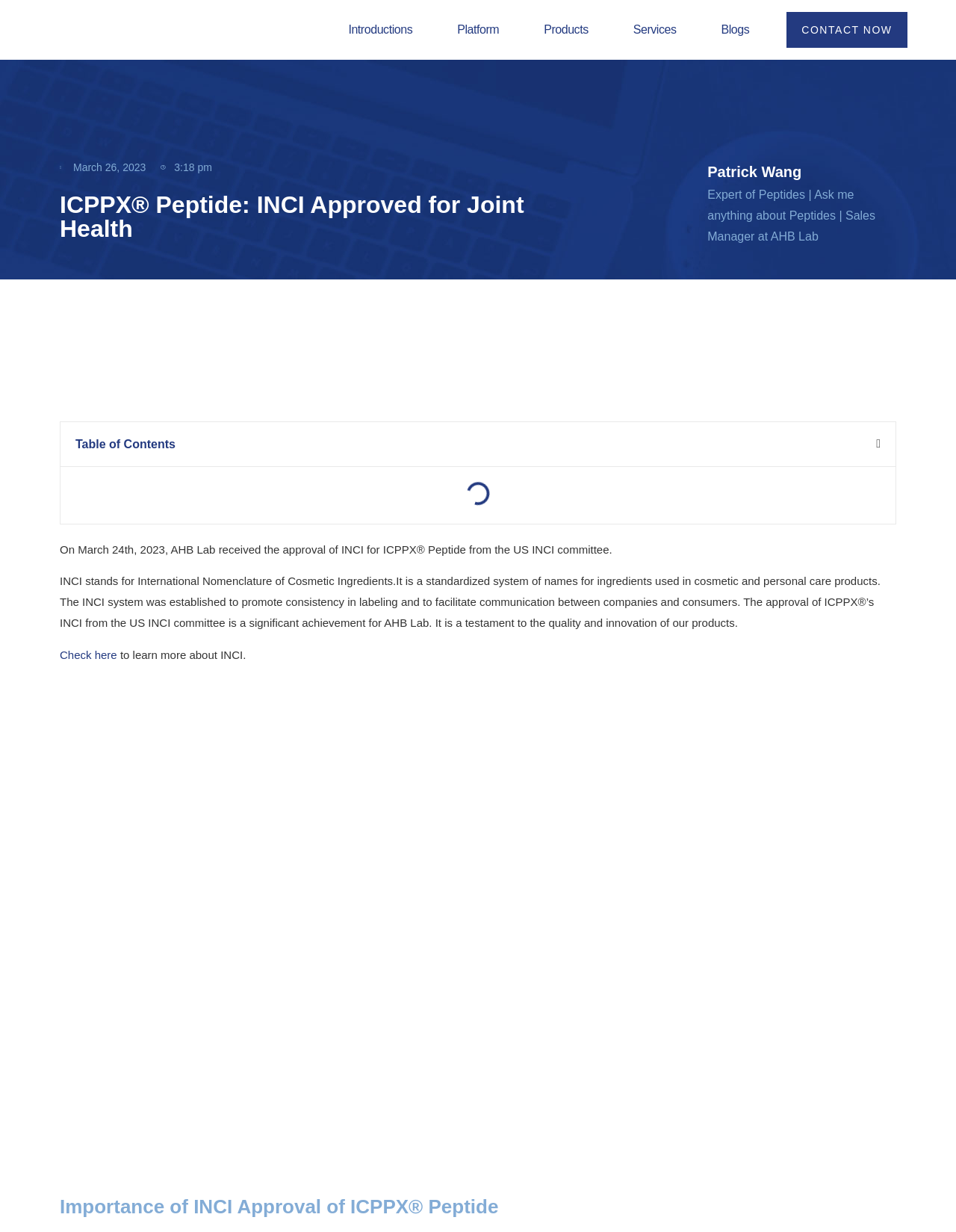What is the title of the article?
Answer the question with detailed information derived from the image.

The title of the article is a heading element located at the top of the webpage, and it is 'ICPPX Peptide: INCI Approved for Joint Health'.